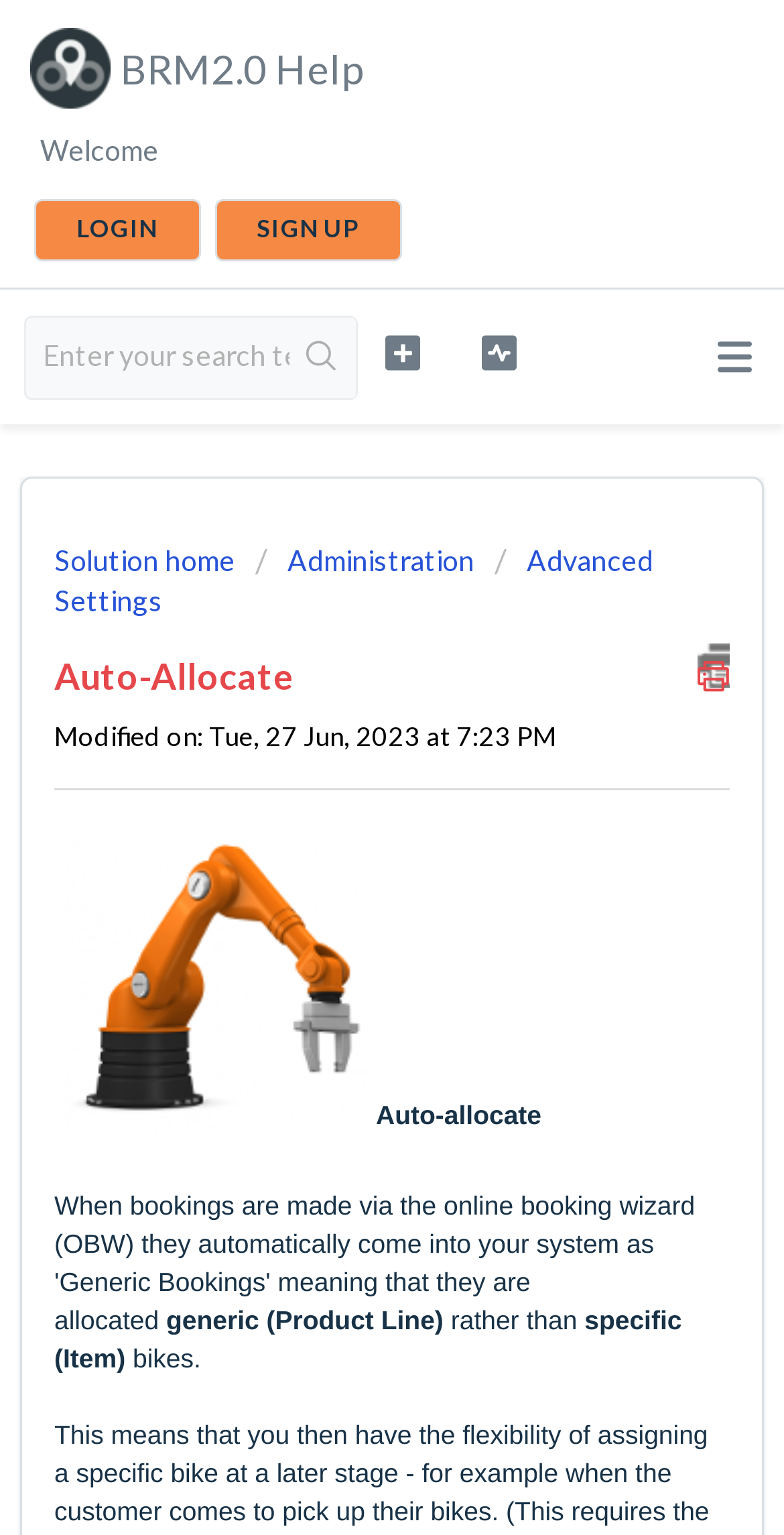Describe all the key features and sections of the webpage thoroughly.

The webpage is titled "Auto-Allocate : BRM2.0 Help" and has a logo at the top left corner. Below the logo, there is a heading "BRM2.0 Help" and a "Welcome" message. On the top right corner, there are three links: "LOGIN", "SIGN UP", and a search icon. 

Below the top section, there is a search bar with a textbox and a "Search" button. To the right of the search bar, there are three more icons. 

The main content of the page is divided into sections. The first section has a heading "Auto-Allocate" with an icon, followed by a "Modified on" timestamp. Below this section, there is a horizontal separator line. 

The next section has an image on the left and a heading "Auto-allocate" on the right. Below this heading, there are three paragraphs of text describing the auto-allocate feature, including mentions of "generic (Product Line)" and "specific (Item)" allocations, with an example of "bikes". 

On the right side of the page, there are several links, including "Solution home", "/Administration", "/Advanced Settings", and "Download".